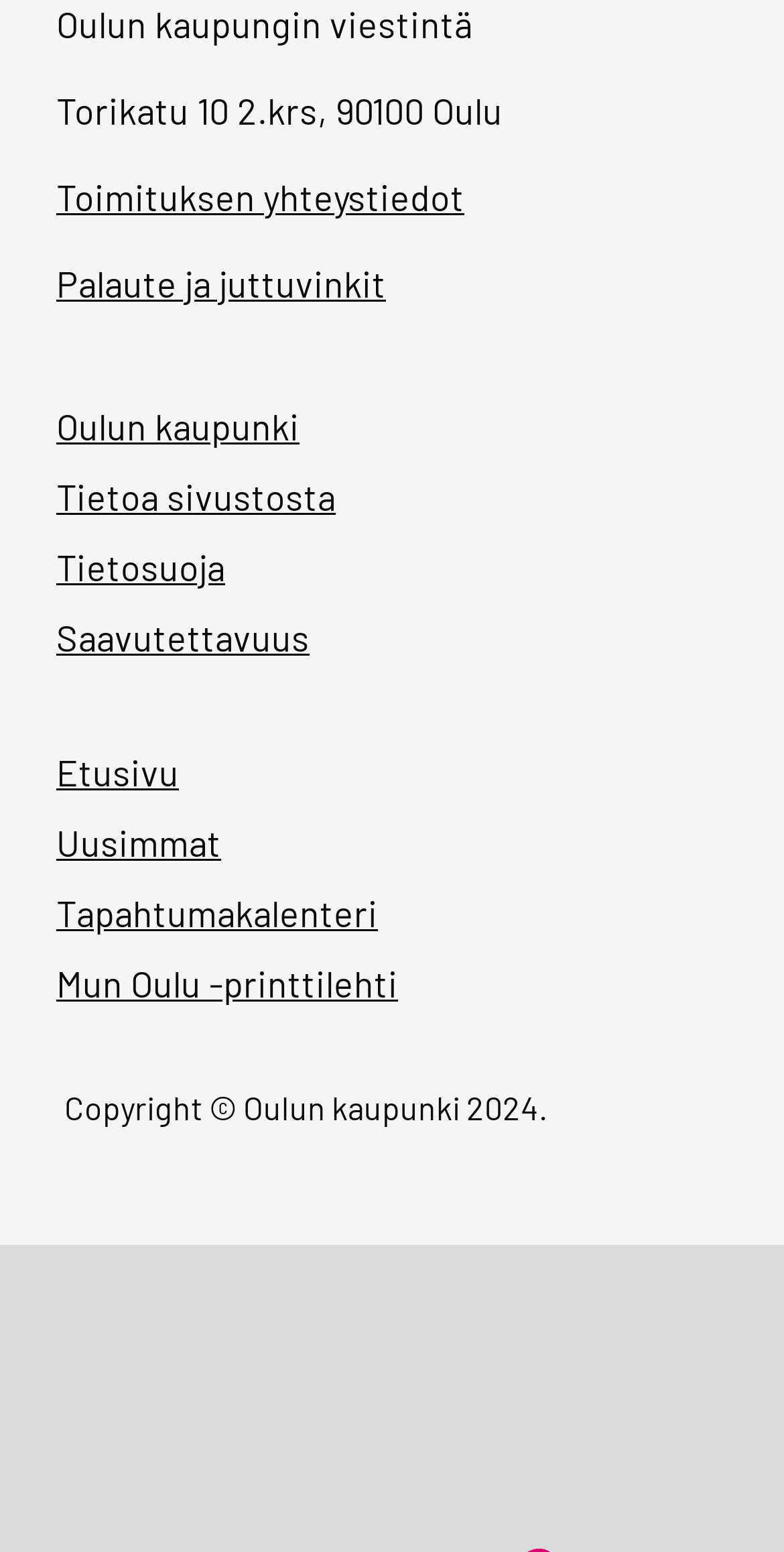Find the bounding box coordinates of the clickable area required to complete the following action: "visit WILDPEAK A/T 3W".

None